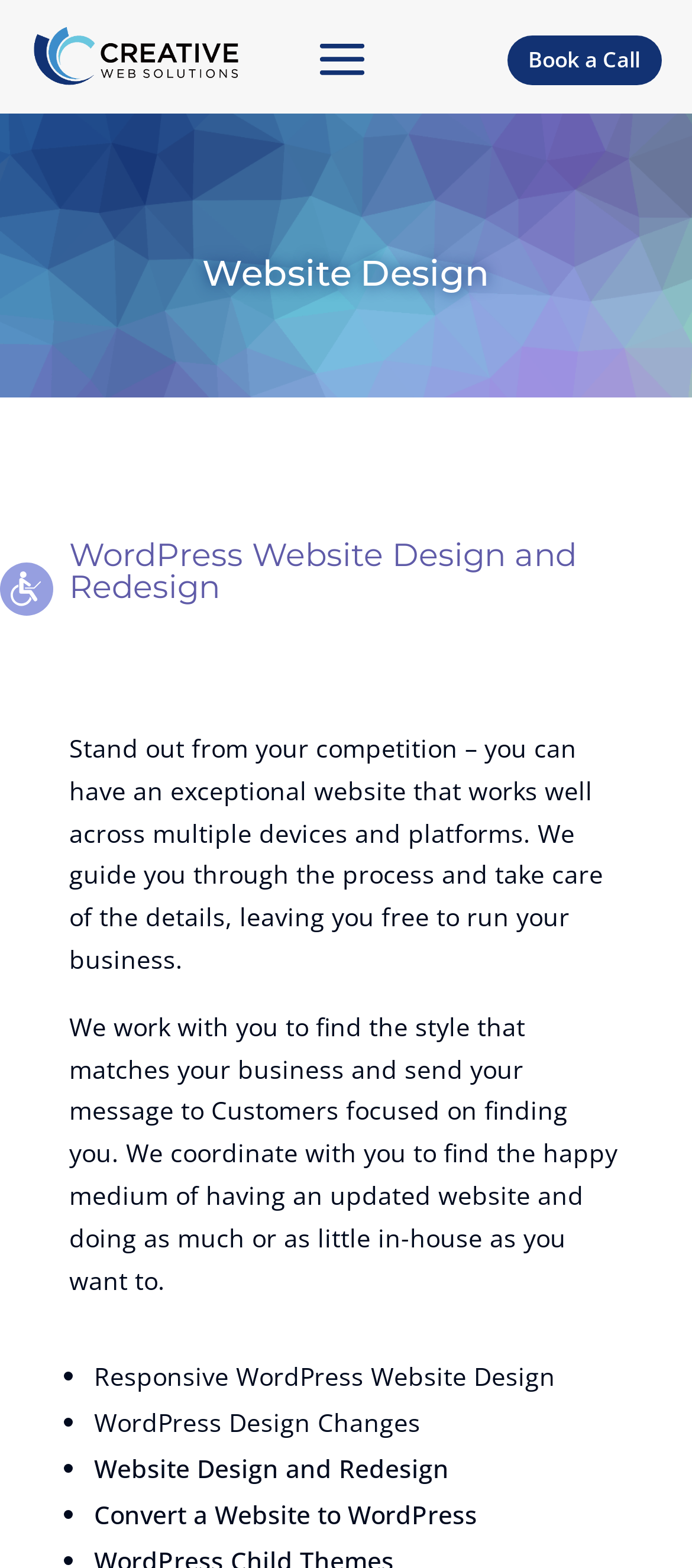Please provide a comprehensive response to the question below by analyzing the image: 
What is the purpose of the 'Book a Call' button?

The 'Book a Call' button is likely used to schedule a call with the website's representatives, possibly to discuss website design services or to inquire about their offerings.